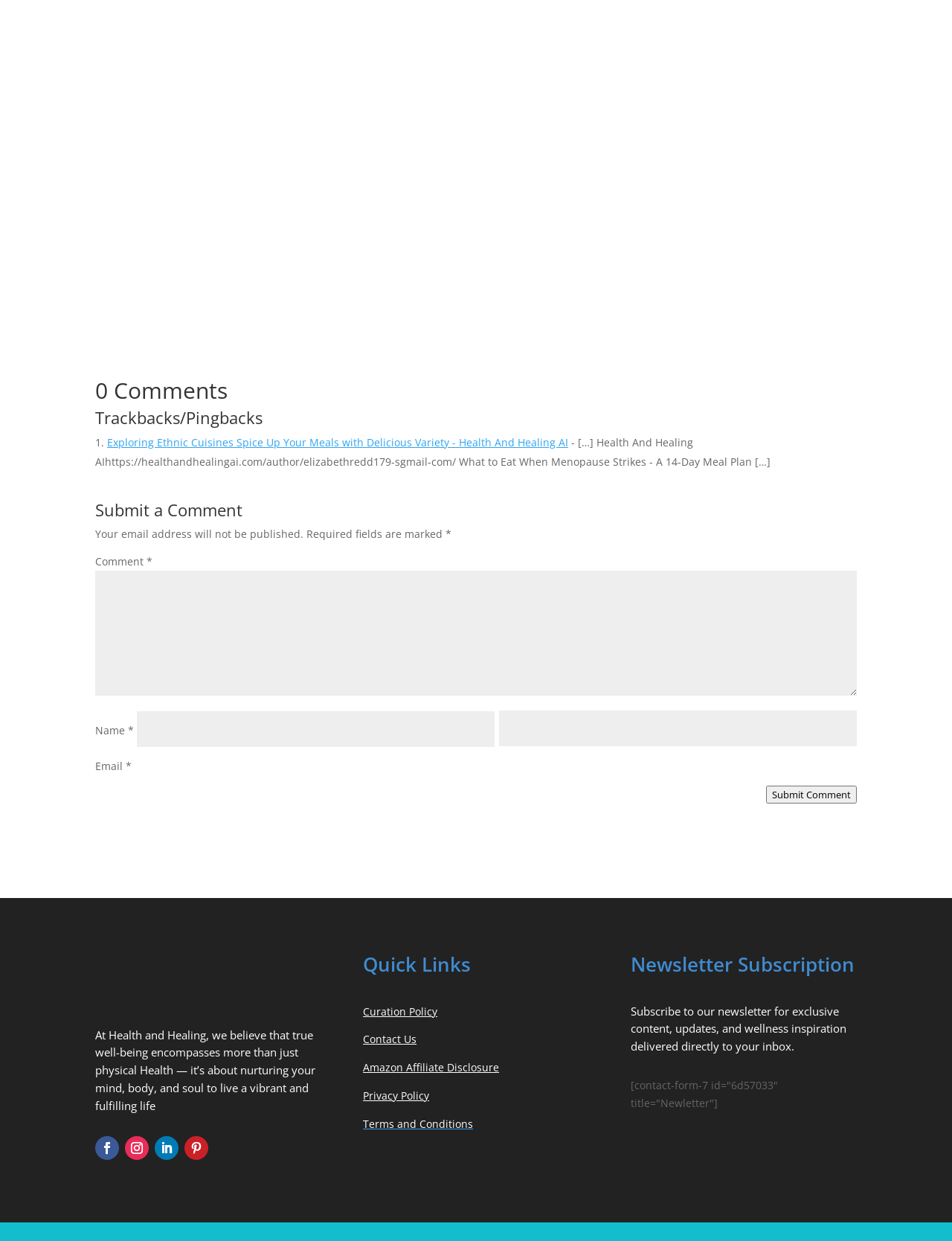What is the purpose of the 'Newsletter Subscription' section?
Kindly offer a detailed explanation using the data available in the image.

The 'Newsletter Subscription' section contains a static text describing the benefits of subscribing to the newsletter and a contact form, indicating that its purpose is to allow users to subscribe to the newsletter and receive exclusive content and updates.